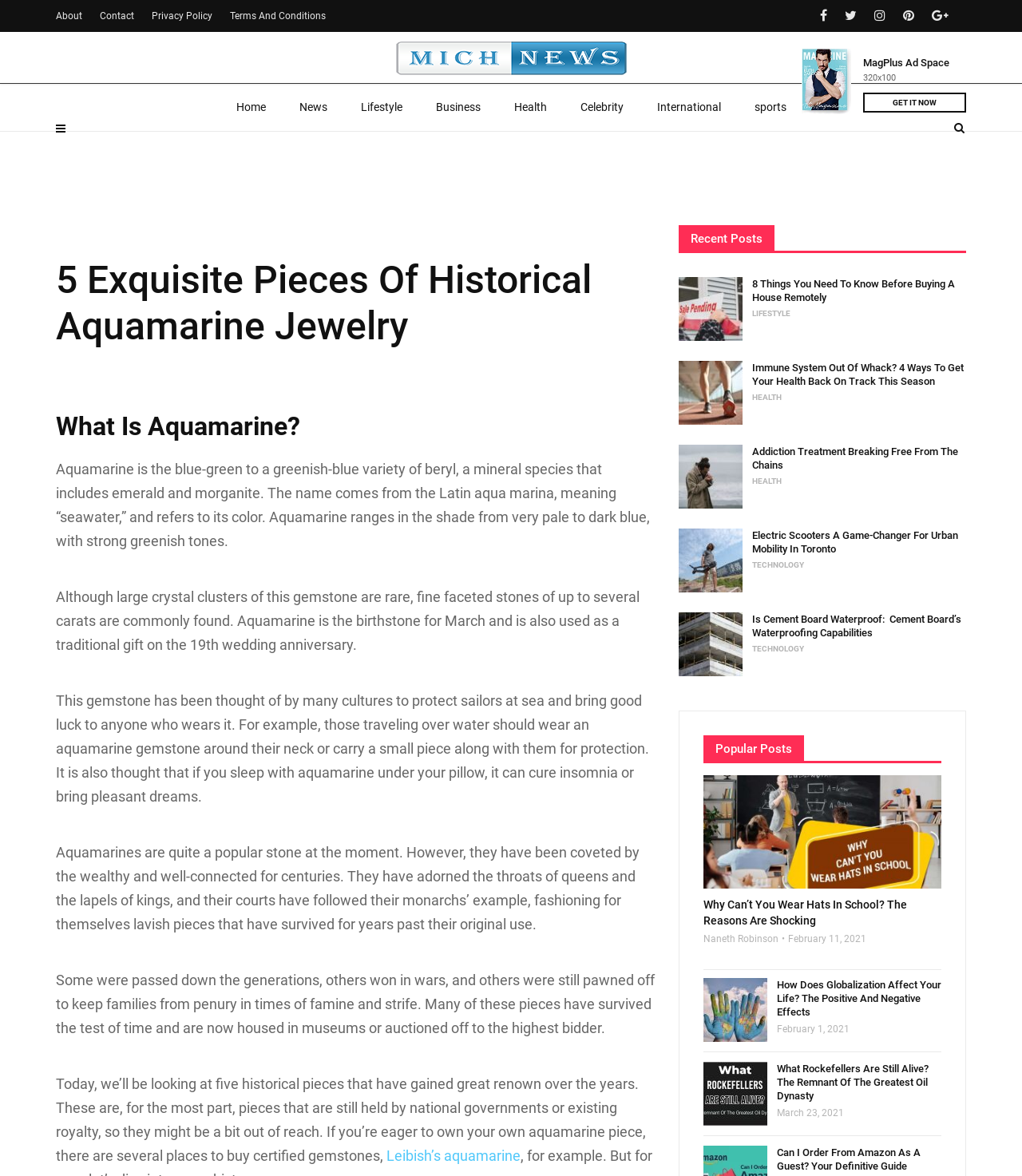Please identify the bounding box coordinates of the element's region that needs to be clicked to fulfill the following instruction: "explore the 'Recent Posts' section". The bounding box coordinates should consist of four float numbers between 0 and 1, i.e., [left, top, right, bottom].

[0.664, 0.191, 0.758, 0.213]